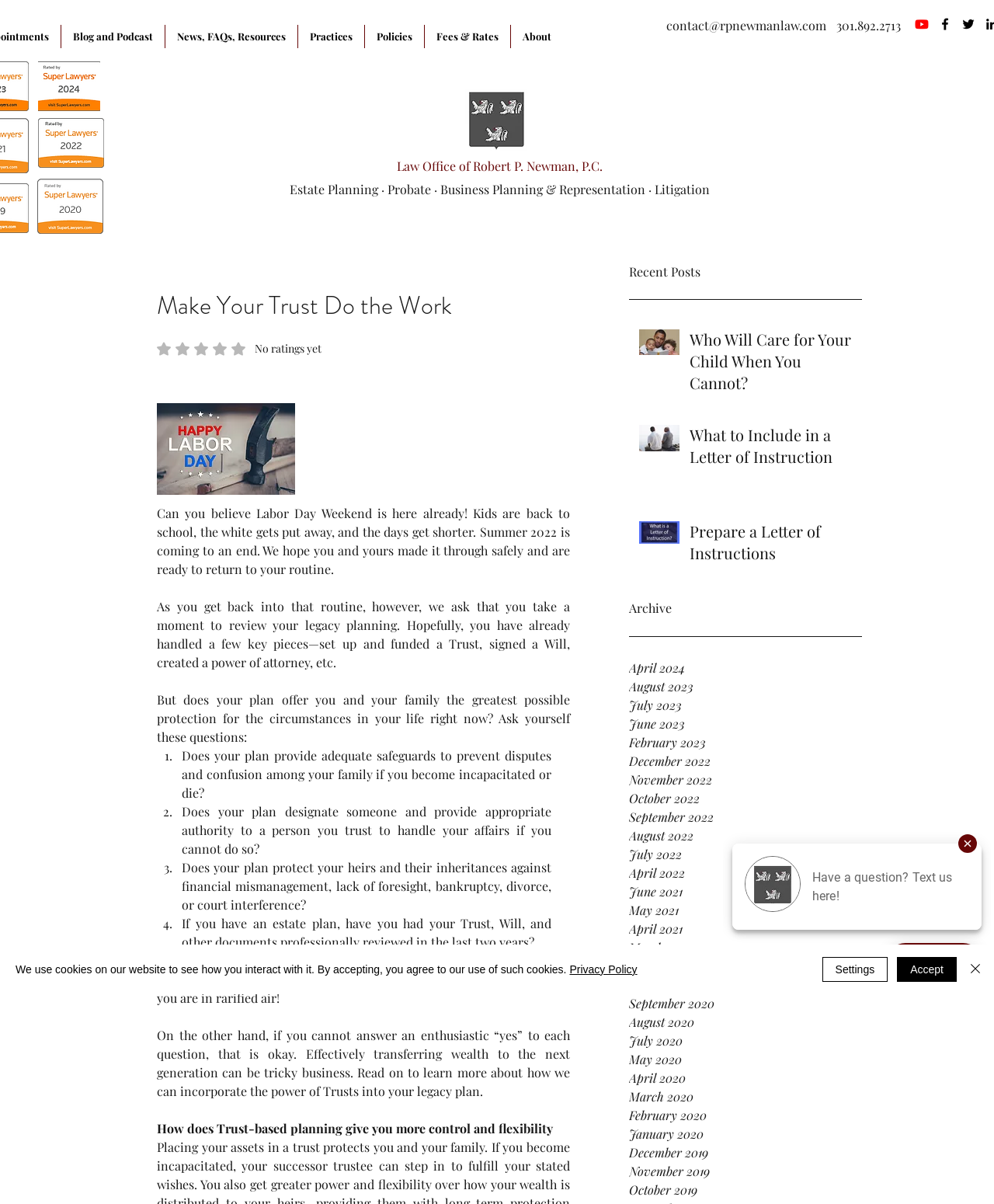What is the name of the law office?
Look at the image and respond to the question as thoroughly as possible.

I found the answer by looking at the heading element with the text 'Law Office of Robert P. Newman, P.C.' which is located at the top of the webpage.